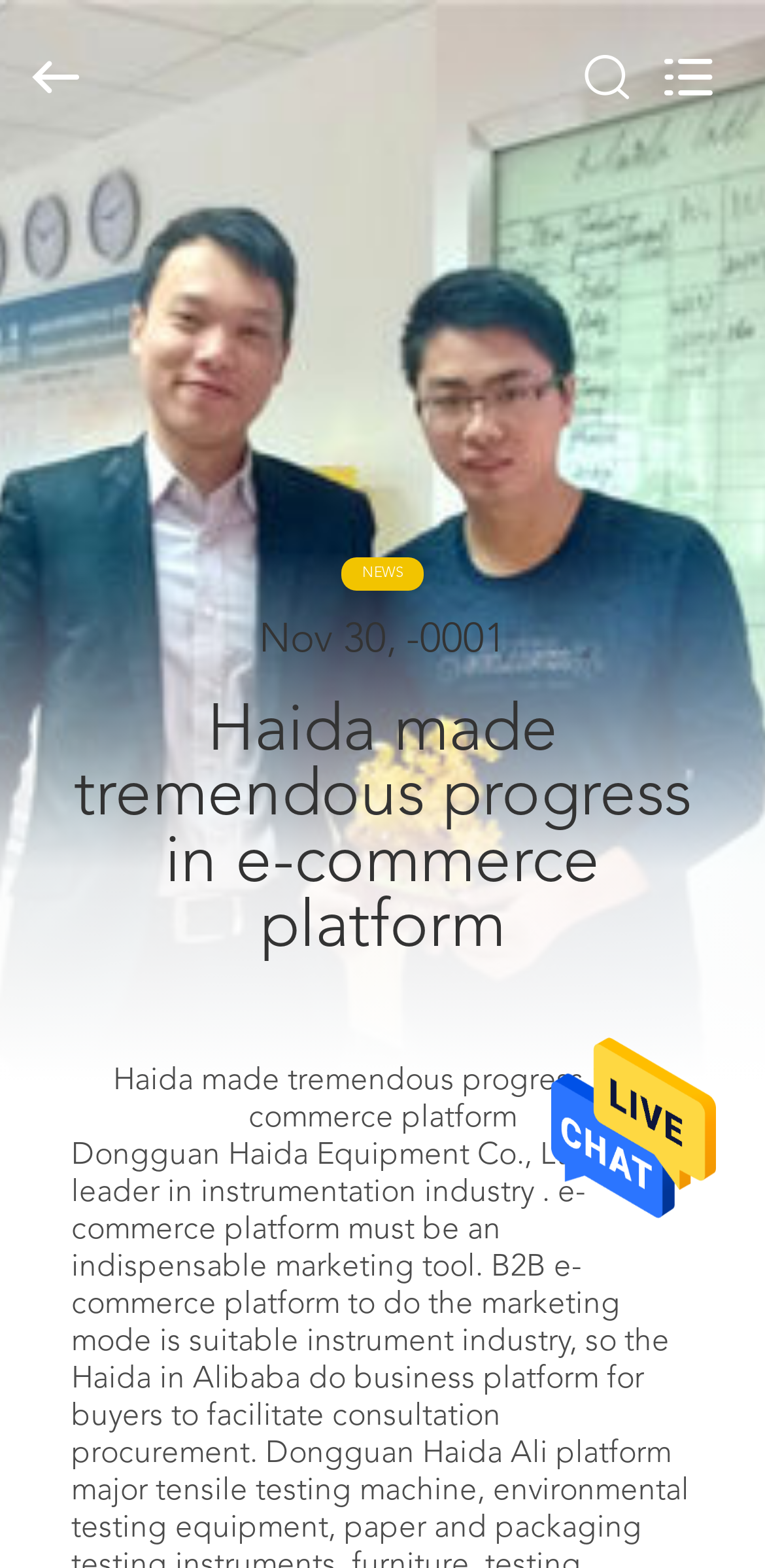Provide the bounding box coordinates of the area you need to click to execute the following instruction: "search for something".

[0.0, 0.0, 0.88, 0.098]